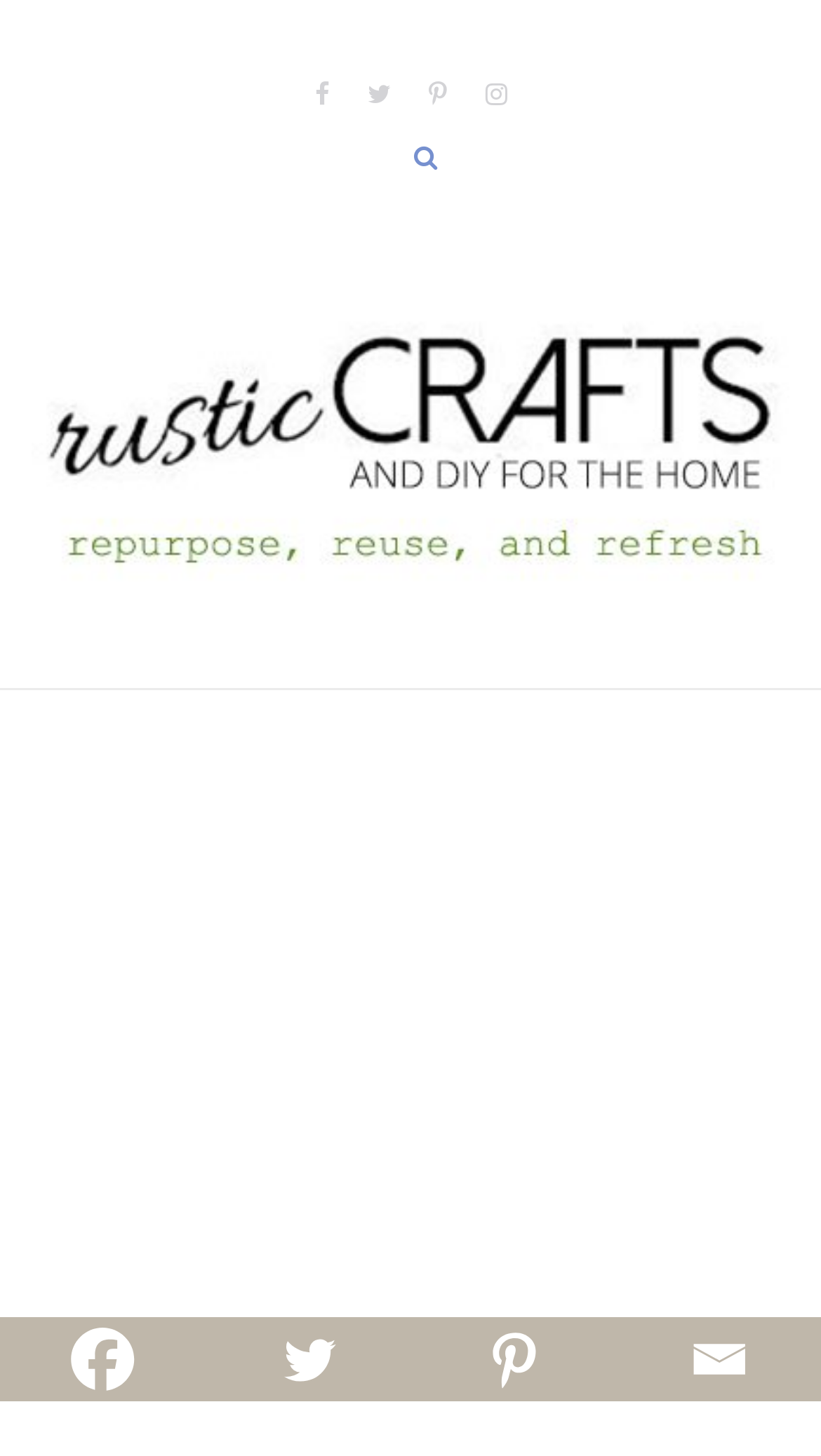What is the principal heading displayed on the webpage?

Upcycled Crafts Using Fence Posts Or Pillars